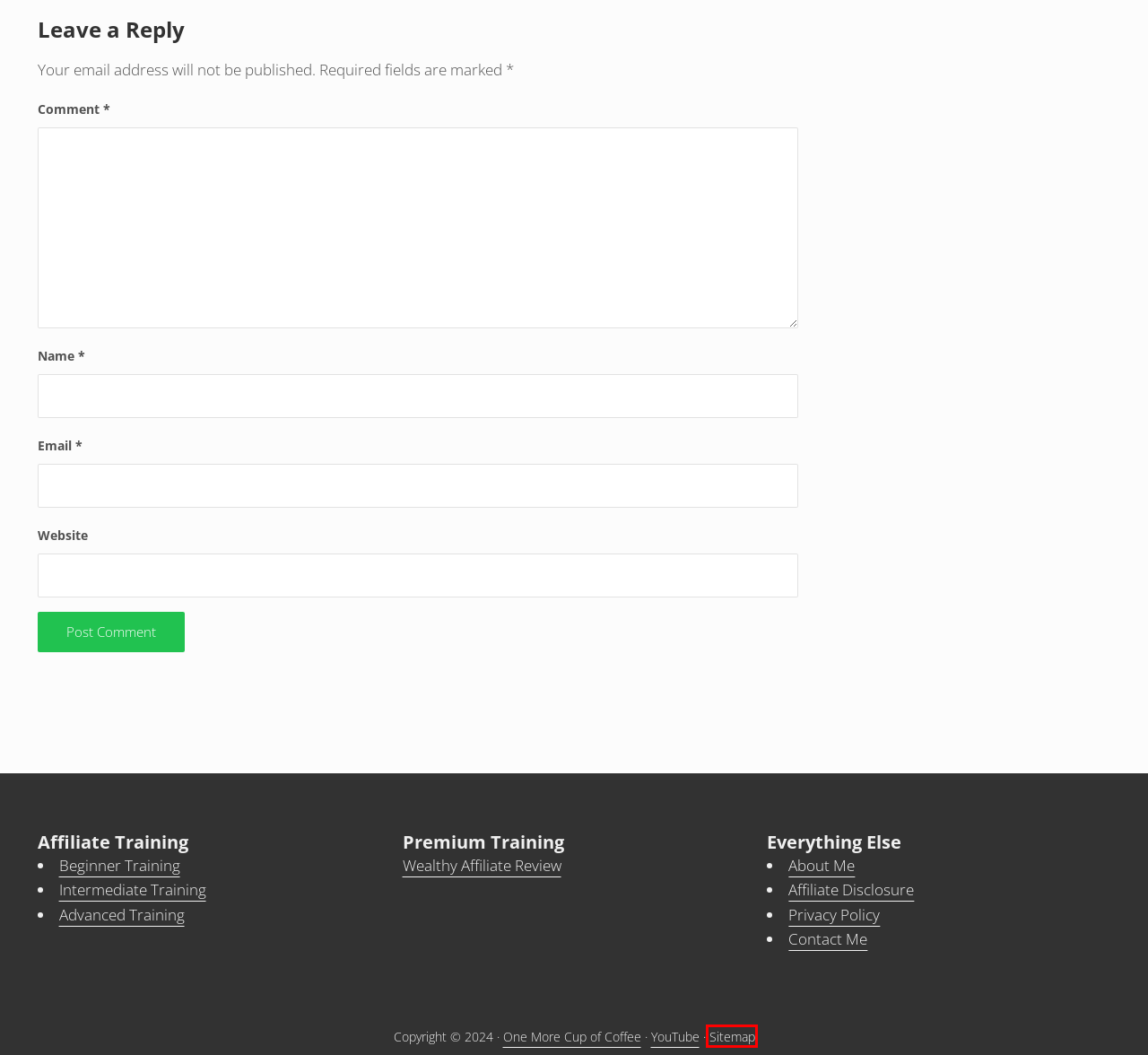Look at the screenshot of the webpage and find the element within the red bounding box. Choose the webpage description that best fits the new webpage that will appear after clicking the element. Here are the candidates:
A. Intermediate Affiliate Blogger Training | One More Cup of Coffee
B. Affiliate Disclosure | One More Cup of Coffee
C. Beginner Affiliate Blogger Training | One More Cup of Coffee
D. Sitemap | One More Cup of Coffee
E. The ONE Wealthy Affiliate Review You Need To Read | One More Cup of Coffee
F. Making Money With Affiliate Marketing FAQ | One More Cup of Coffee
G. Advanced Affiliate Blogger Training | One More Cup of Coffee
H. Privacy Policy | One More Cup of Coffee

D